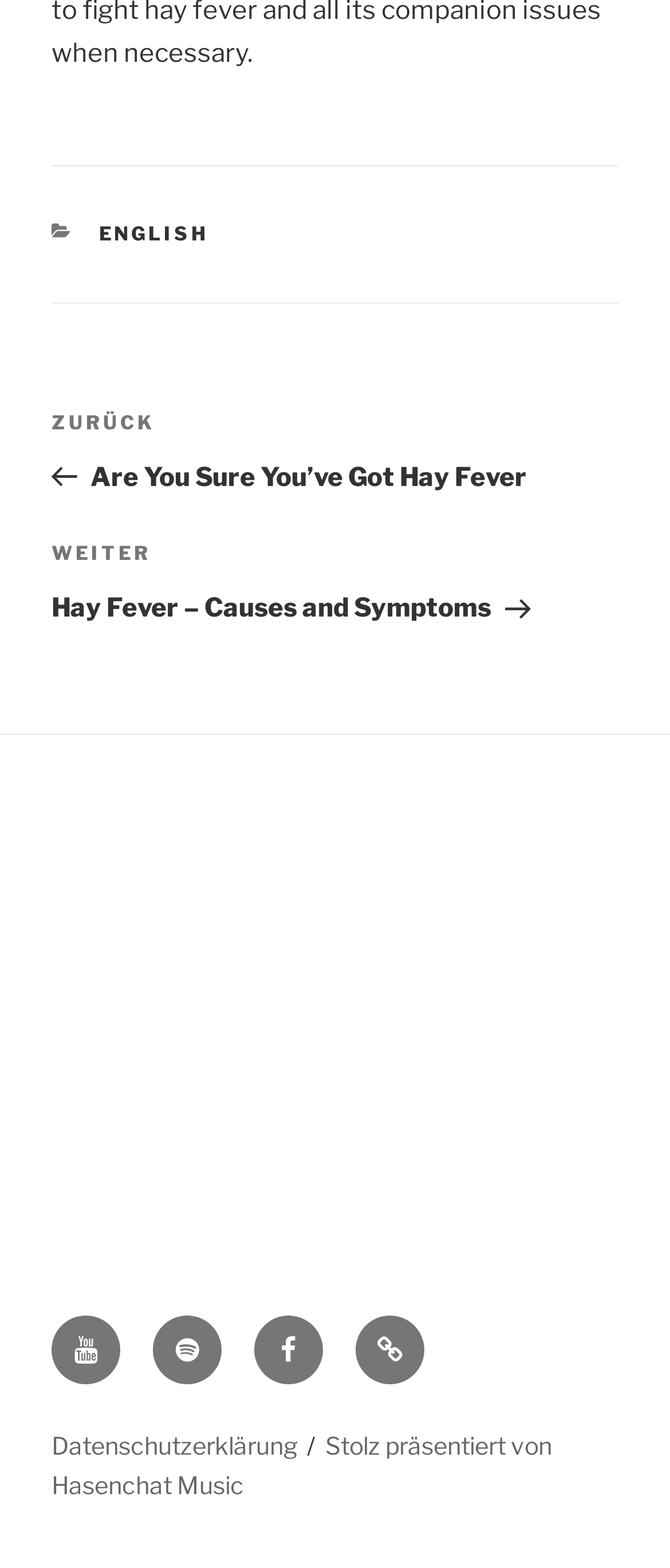Use one word or a short phrase to answer the question provided: 
What is the purpose of the link at the bottom?

Datenschutzerklärung